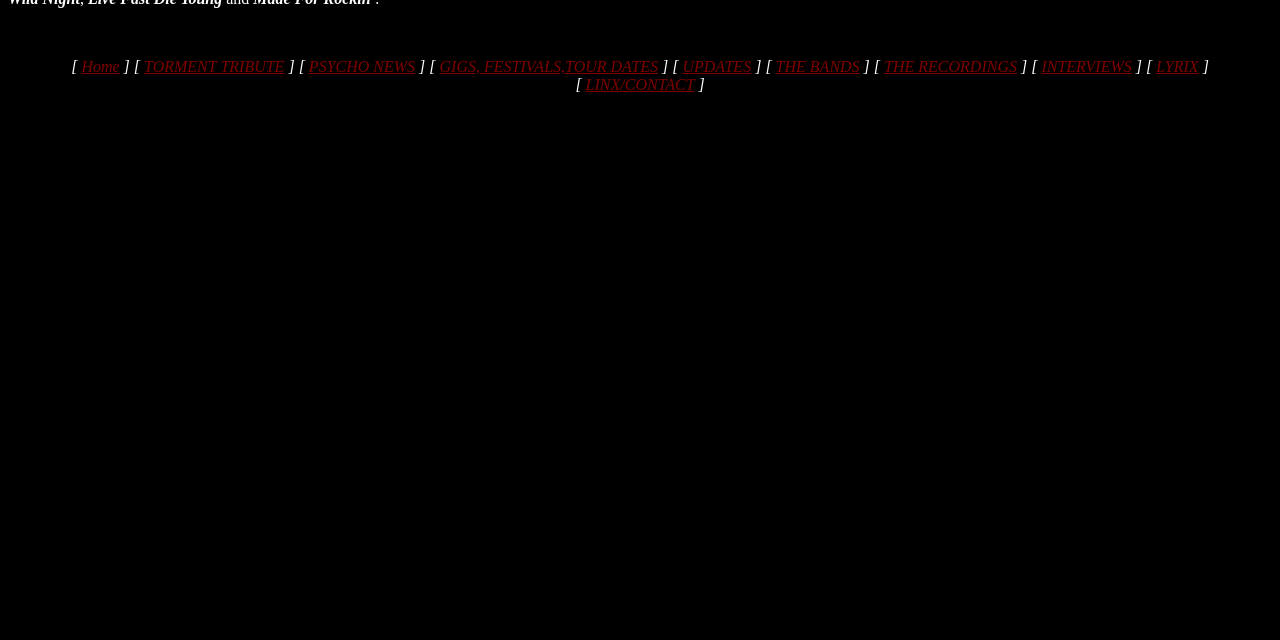Identify the bounding box coordinates for the UI element mentioned here: "TORMENT TRIBUTE". Provide the coordinates as four float values between 0 and 1, i.e., [left, top, right, bottom].

[0.113, 0.09, 0.222, 0.117]